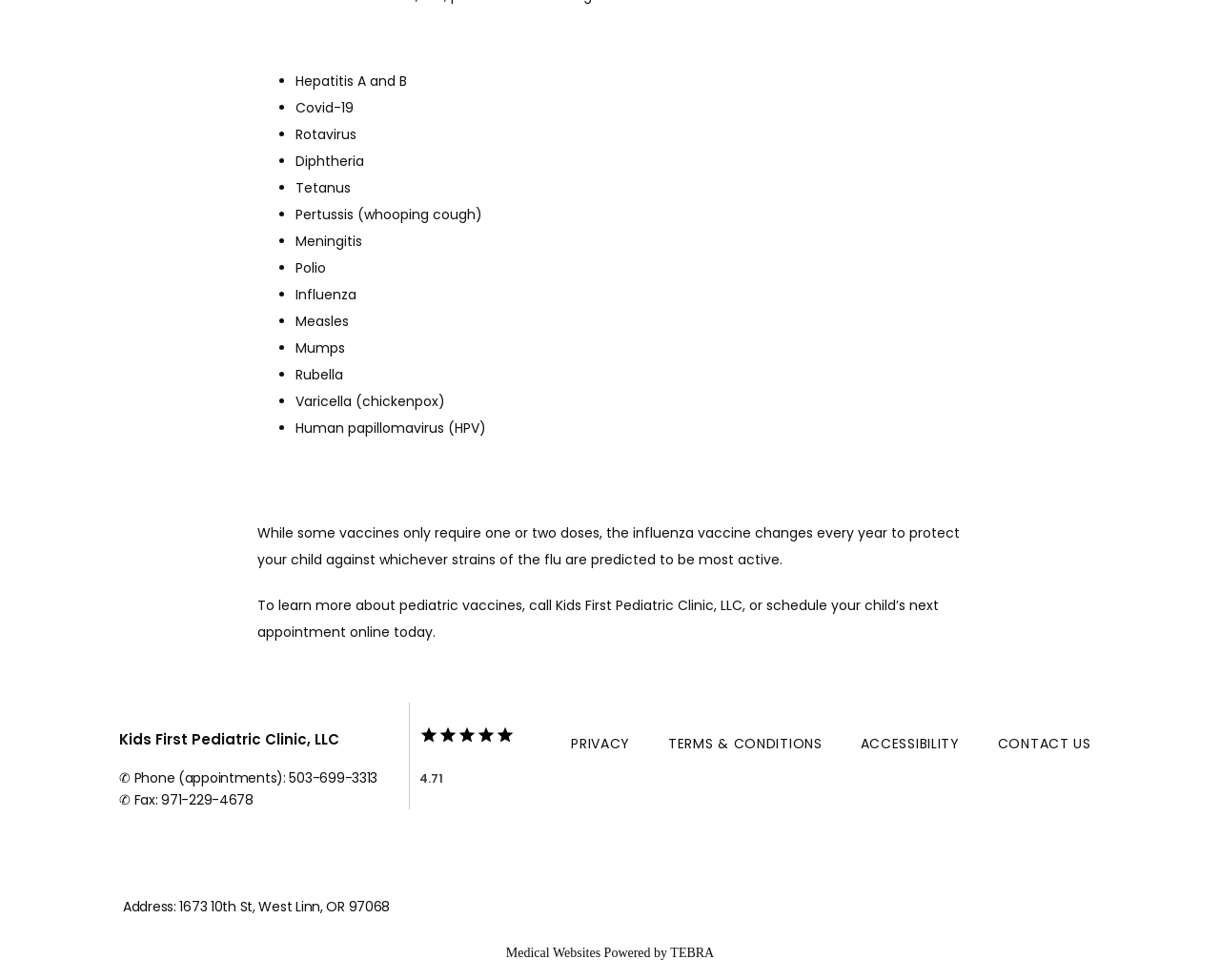What can you do on this webpage?
Refer to the image and respond with a one-word or short-phrase answer.

Learn about vaccines and schedule an appointment